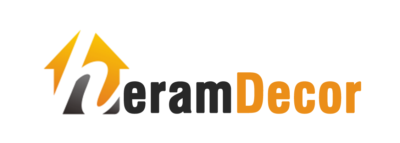What do the two arrows above the 'h' suggest?
Utilize the image to construct a detailed and well-explained answer.

The two upward-pointing arrows above the 'h' suggest themes of elevation and growth, which may symbolize the brand's commitment to enhancing living spaces.